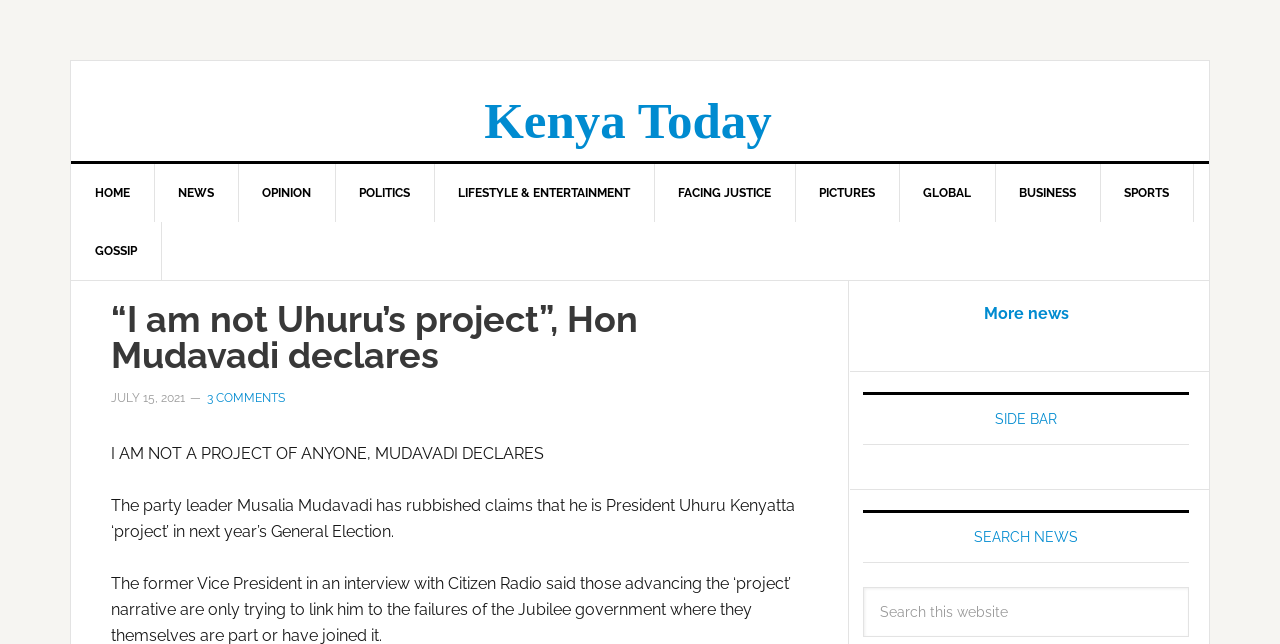How many comments are there on this article?
Please provide a single word or phrase as your answer based on the image.

3